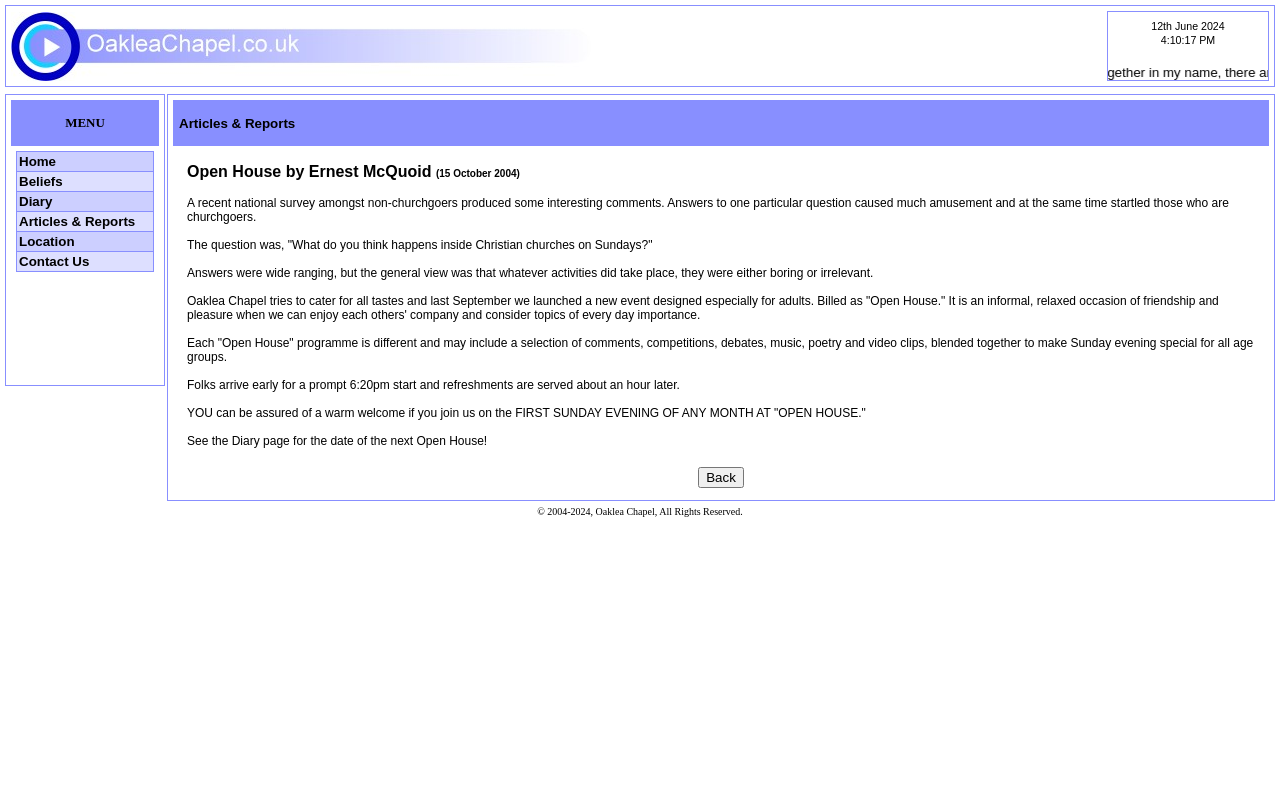Can you specify the bounding box coordinates of the area that needs to be clicked to fulfill the following instruction: "Click the 'Diary' link"?

[0.013, 0.241, 0.12, 0.265]